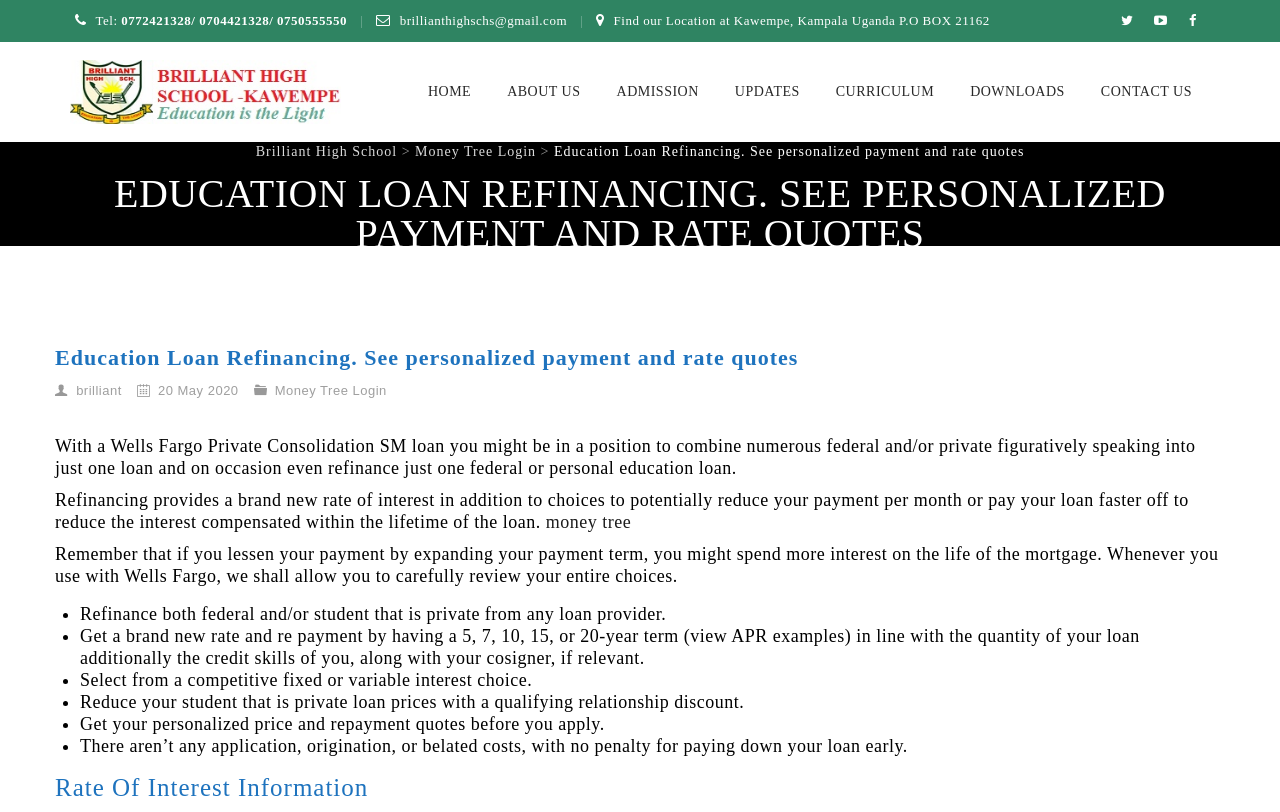Please locate the bounding box coordinates of the element's region that needs to be clicked to follow the instruction: "Click on the 'CONTACT US' link". The bounding box coordinates should be provided as four float numbers between 0 and 1, i.e., [left, top, right, bottom].

[0.86, 0.052, 0.931, 0.175]